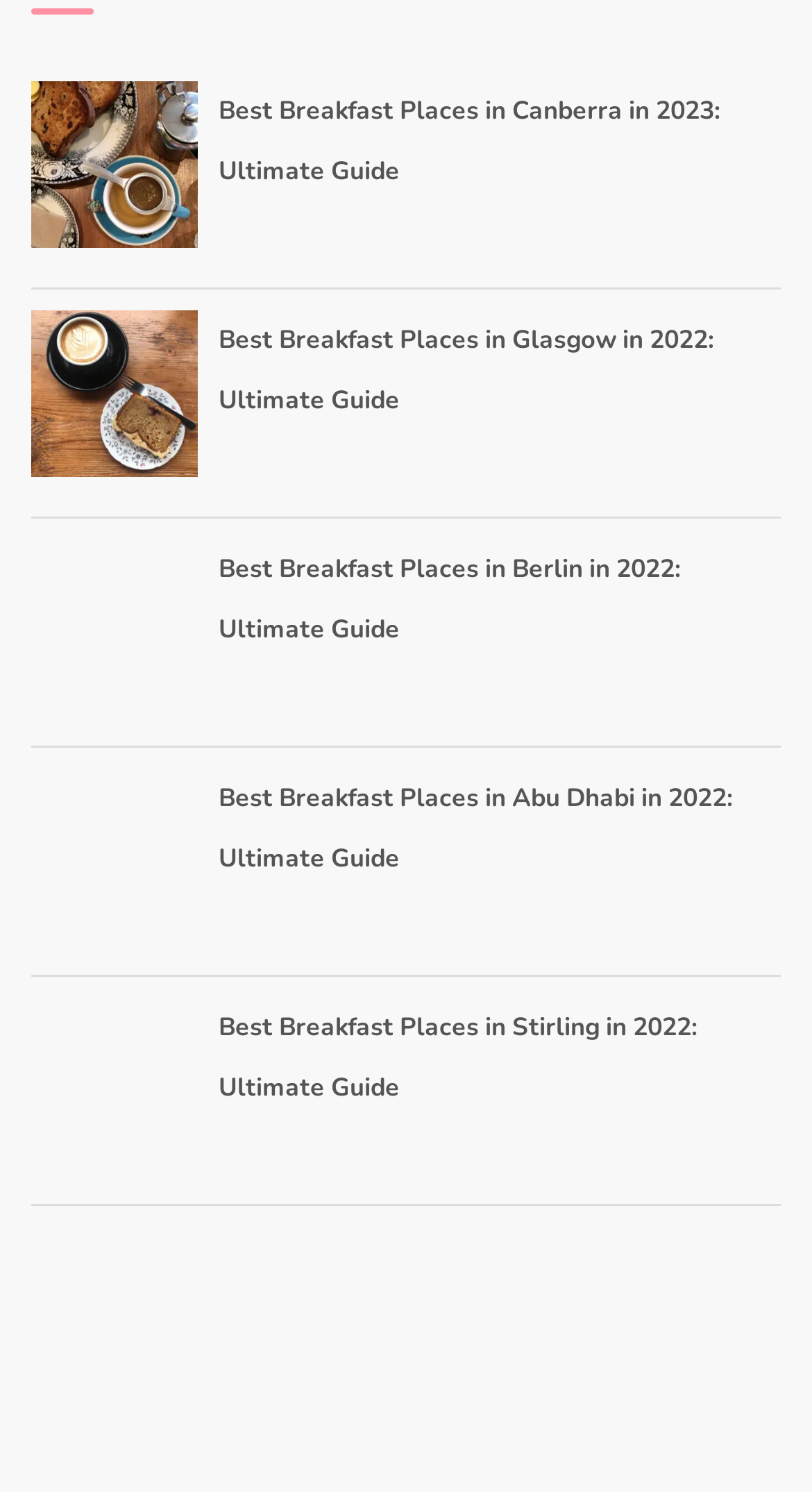What is the city of the first breakfast guide?
Please provide a single word or phrase answer based on the image.

Canberra